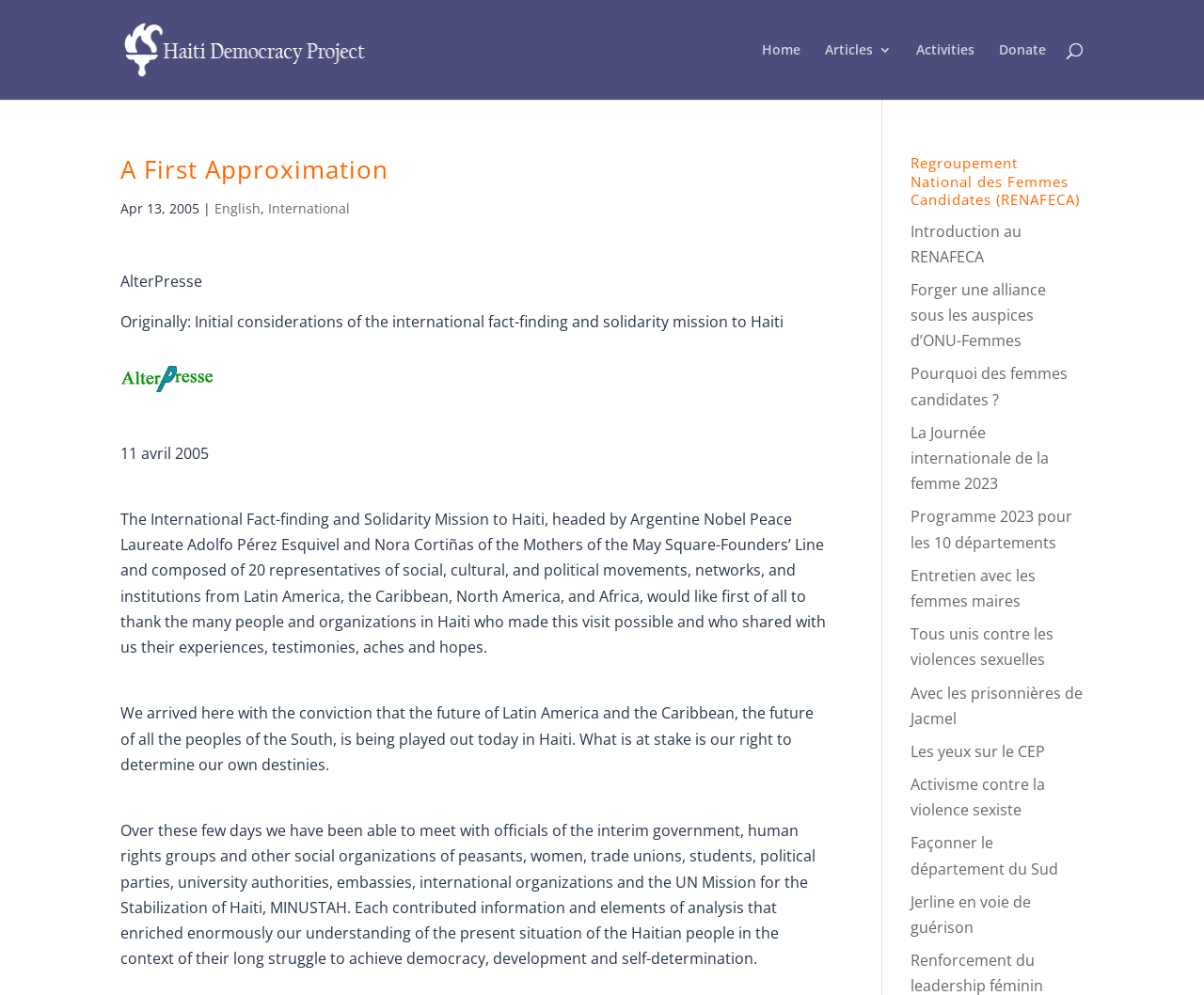What is the date of the article?
Give a detailed explanation using the information visible in the image.

The date of the article can be found in the middle of the webpage, where it says 'Apr 13, 2005' in a StaticText element.